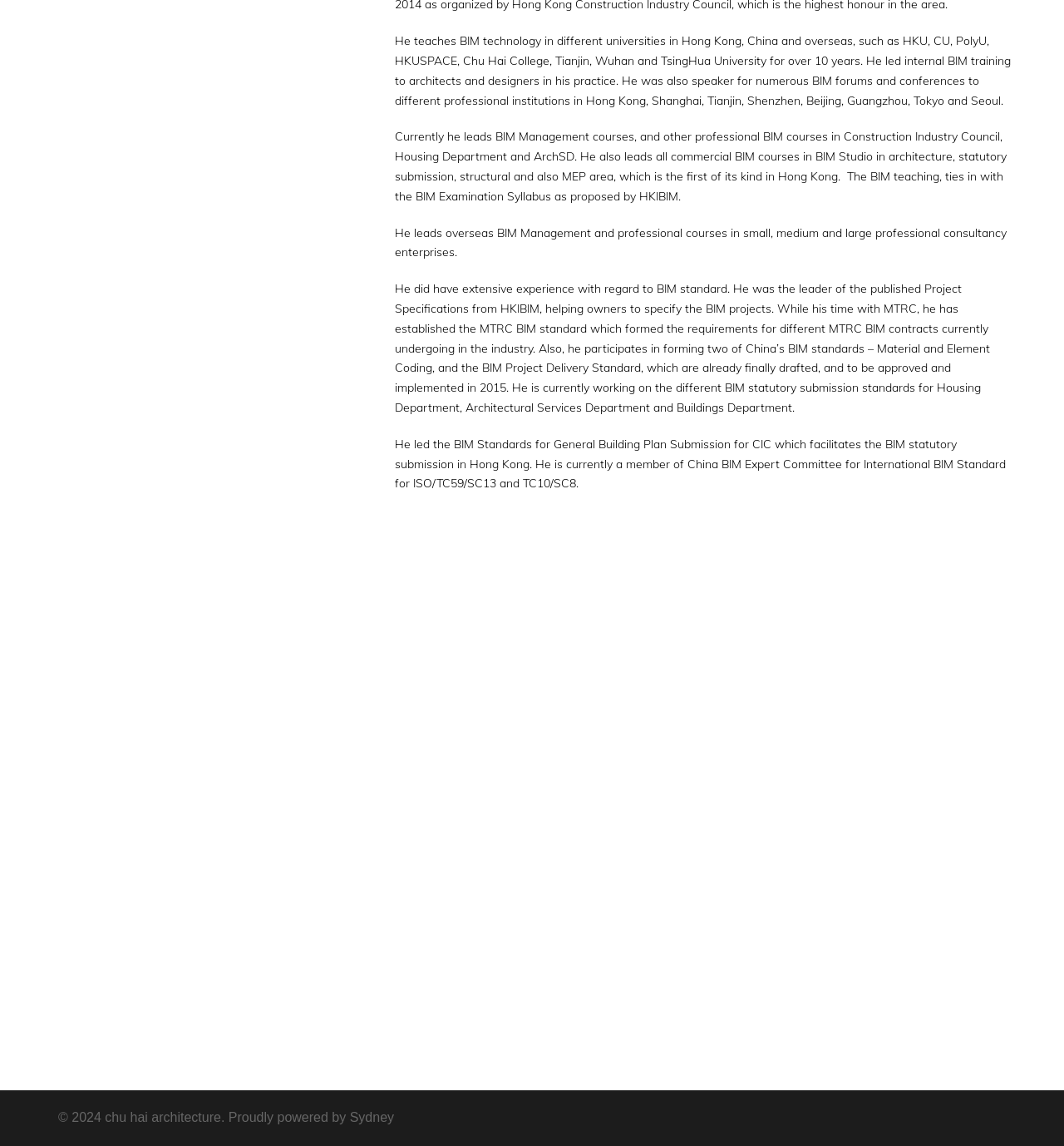Extract the bounding box coordinates for the HTML element that matches this description: "parent_node: -". The coordinates should be four float numbers between 0 and 1, i.e., [left, top, right, bottom].

[0.249, 0.518, 0.337, 0.576]